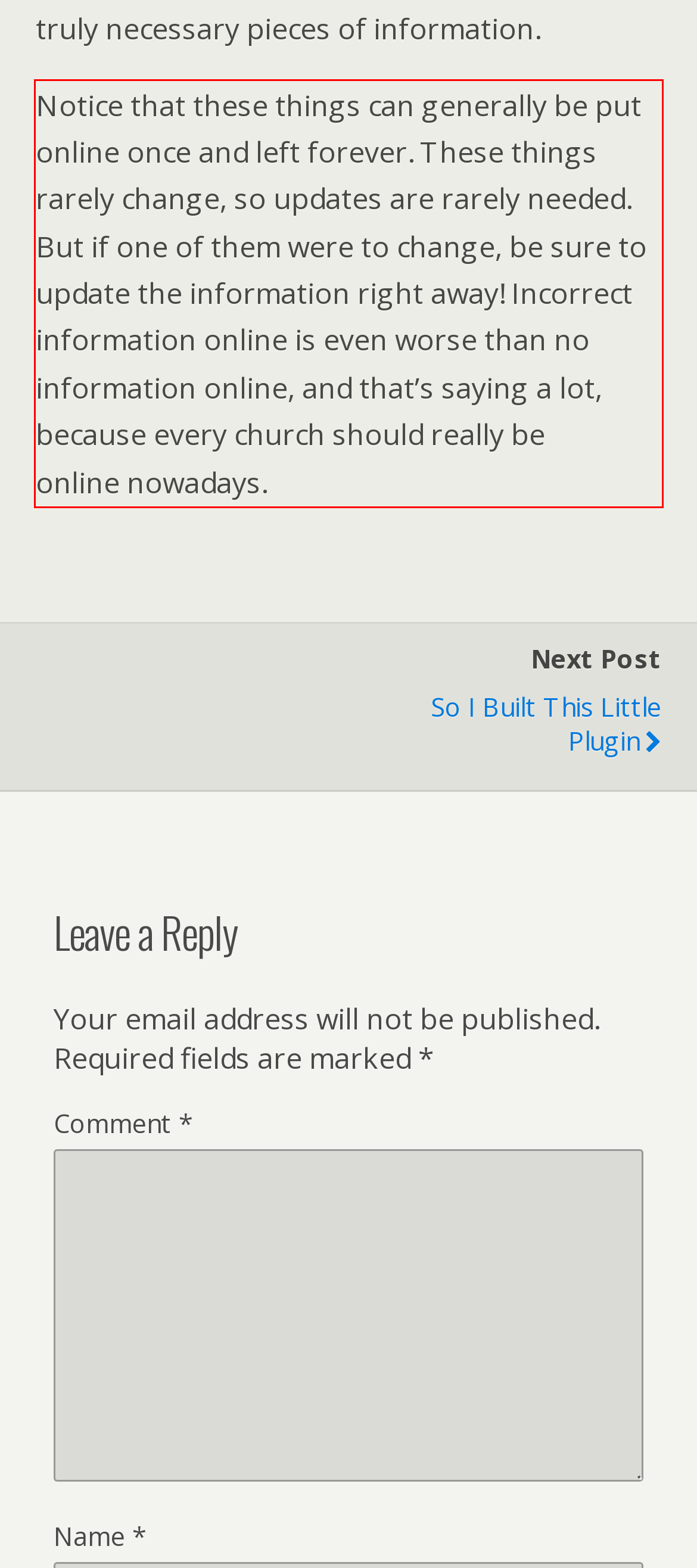With the given screenshot of a webpage, locate the red rectangle bounding box and extract the text content using OCR.

Notice that these things can generally be put online once and left forever. These things rarely change, so updates are rarely needed. But if one of them were to change, be sure to update the information right away! Incorrect information online is even worse than no information online, and that’s saying a lot, because every church should really be online nowadays.